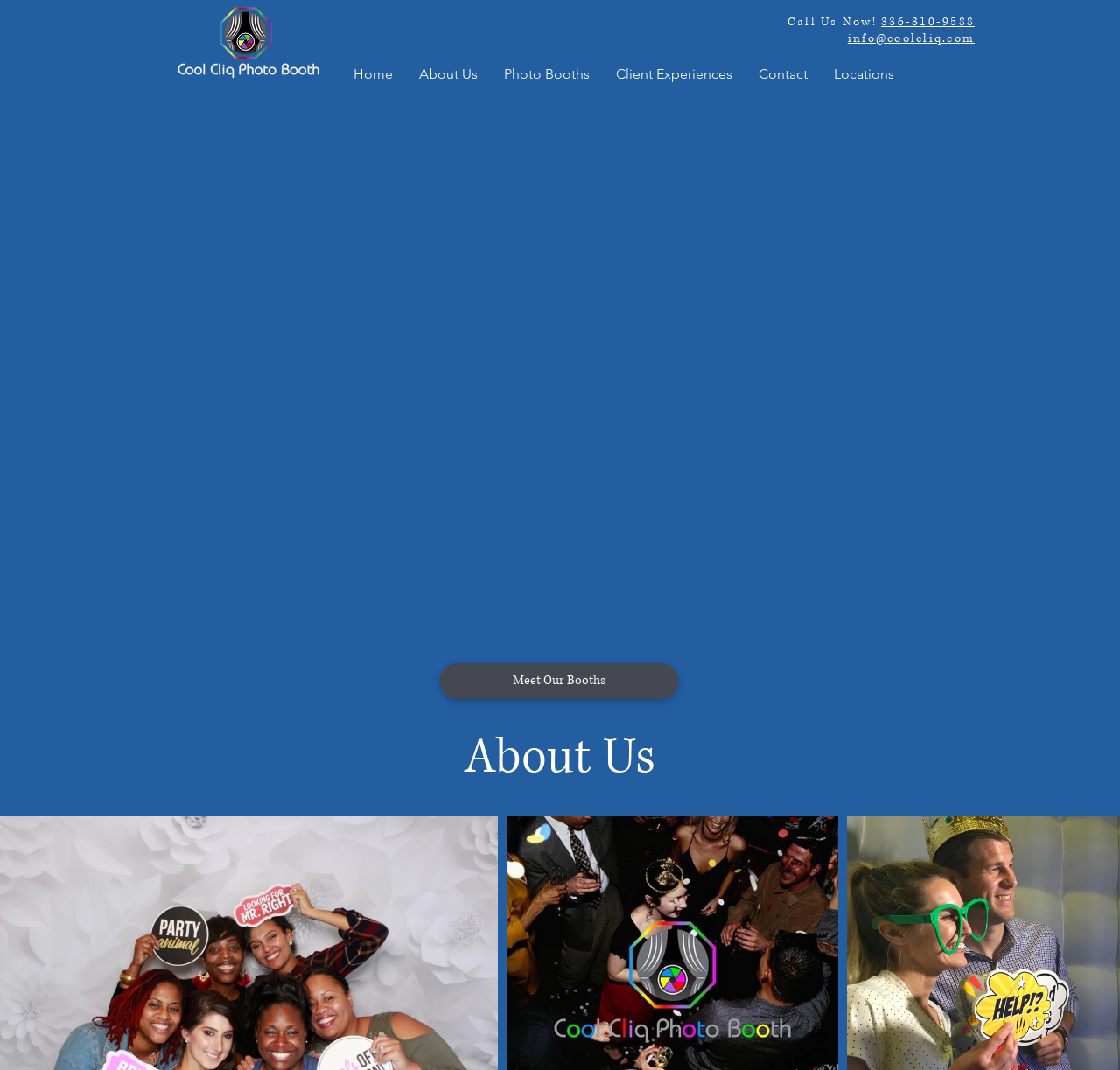Identify the bounding box coordinates of the part that should be clicked to carry out this instruction: "Learn about photo booths".

[0.438, 0.056, 0.538, 0.083]